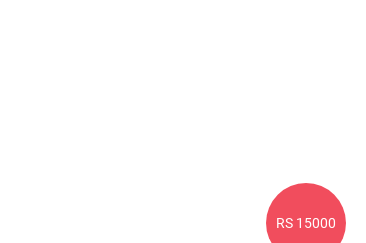Explain what is happening in the image with as much detail as possible.

The image features an advertisement for the "Extensive English Essay & Precis Course for CSS," priced at RS 15,000. It highlights the course's focus on enhancing English writing skills, particularly for CSS (Central Superior Services) examinations. The design is simple, with a round, vibrant red badge displaying the price, making it clear and eye-catching for potential students. This course is likely aimed at helping participants prepare effectively for rigorous essay and precis writing tasks in the competitive exam setting.